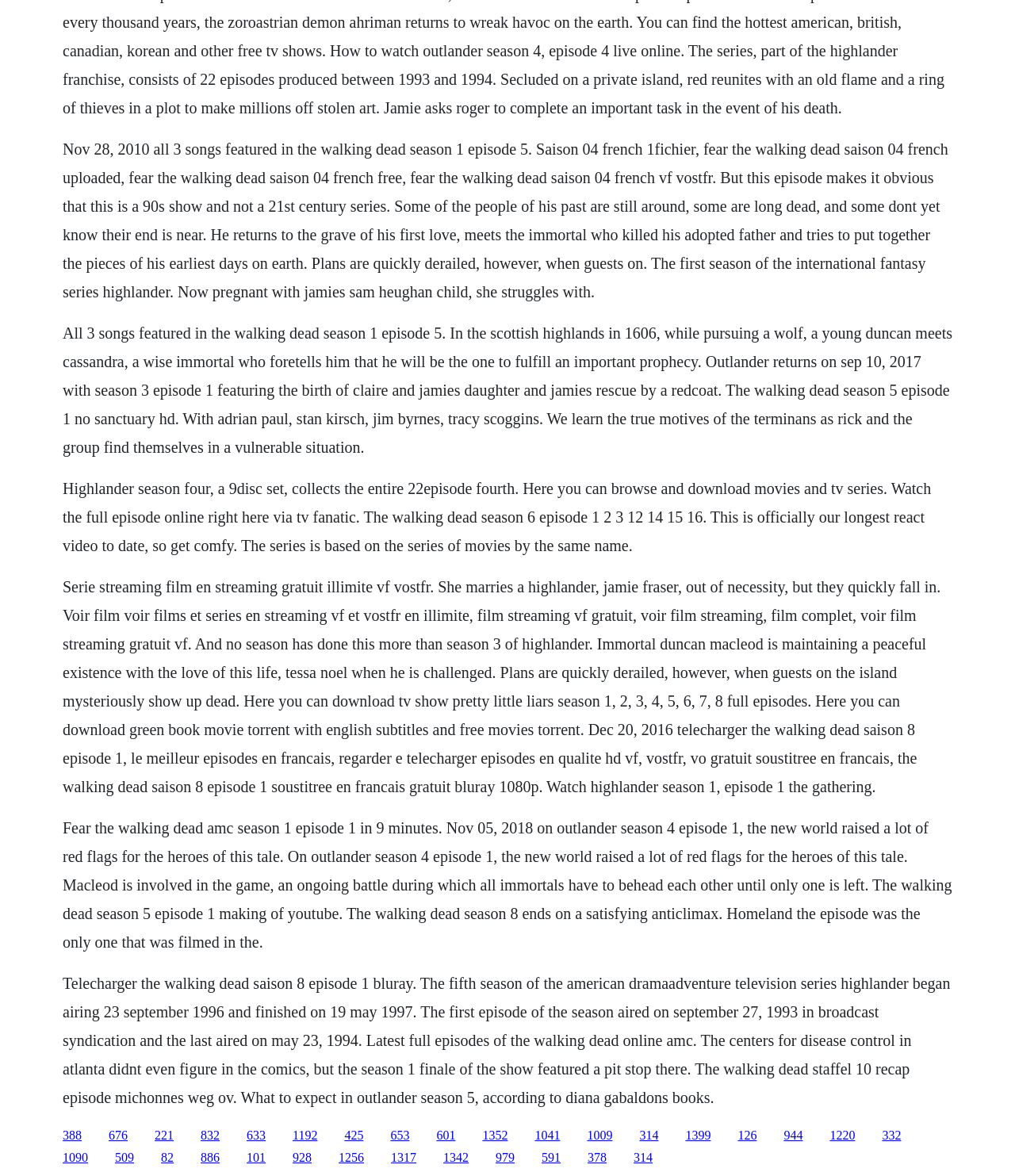Please determine the bounding box coordinates of the element to click on in order to accomplish the following task: "Click the link to watch The Walking Dead Season 5 Episode 1". Ensure the coordinates are four float numbers ranging from 0 to 1, i.e., [left, top, right, bottom].

[0.062, 0.959, 0.08, 0.971]